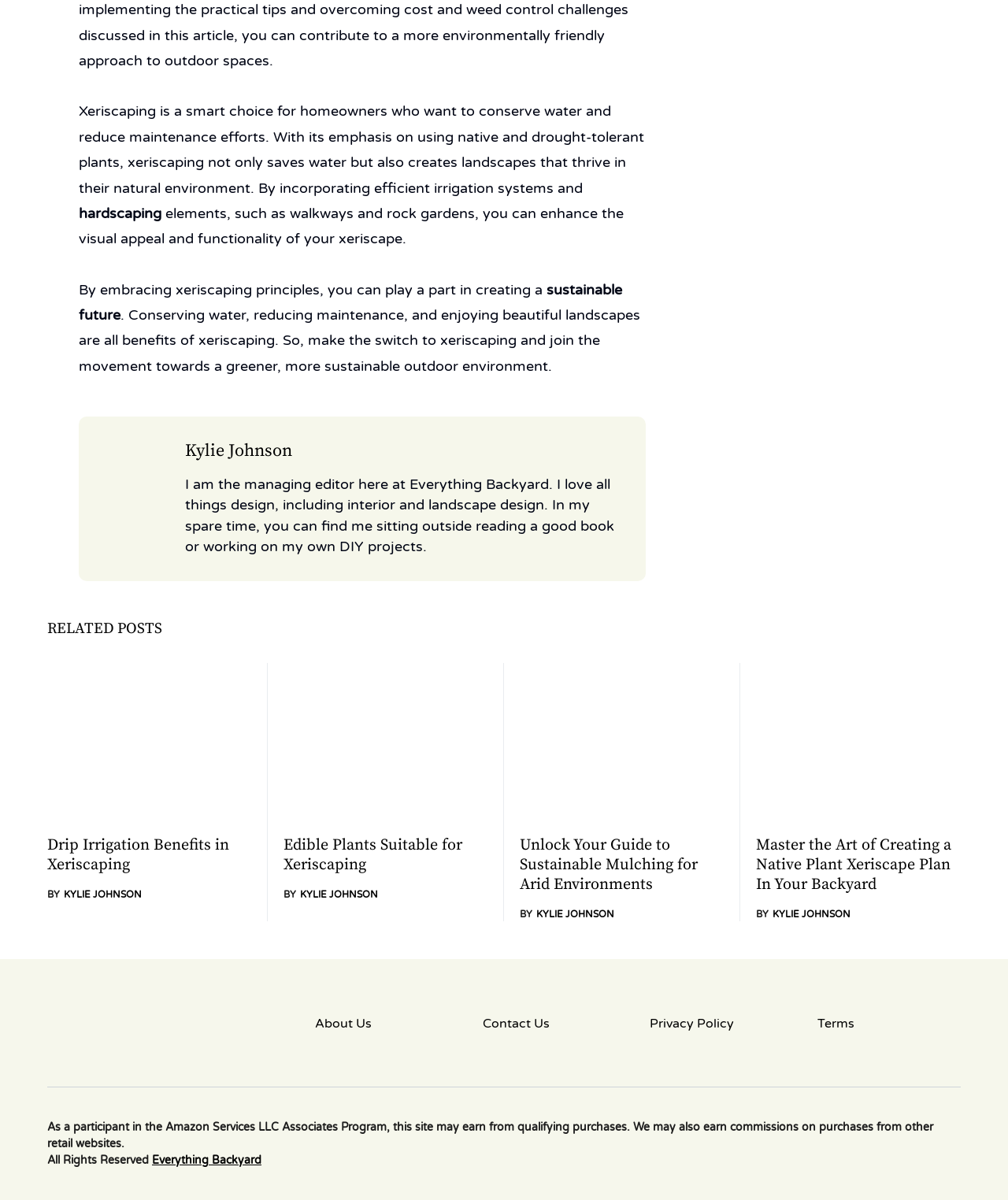Please answer the following question using a single word or phrase: 
Who is the author of the articles?

Kylie Johnson